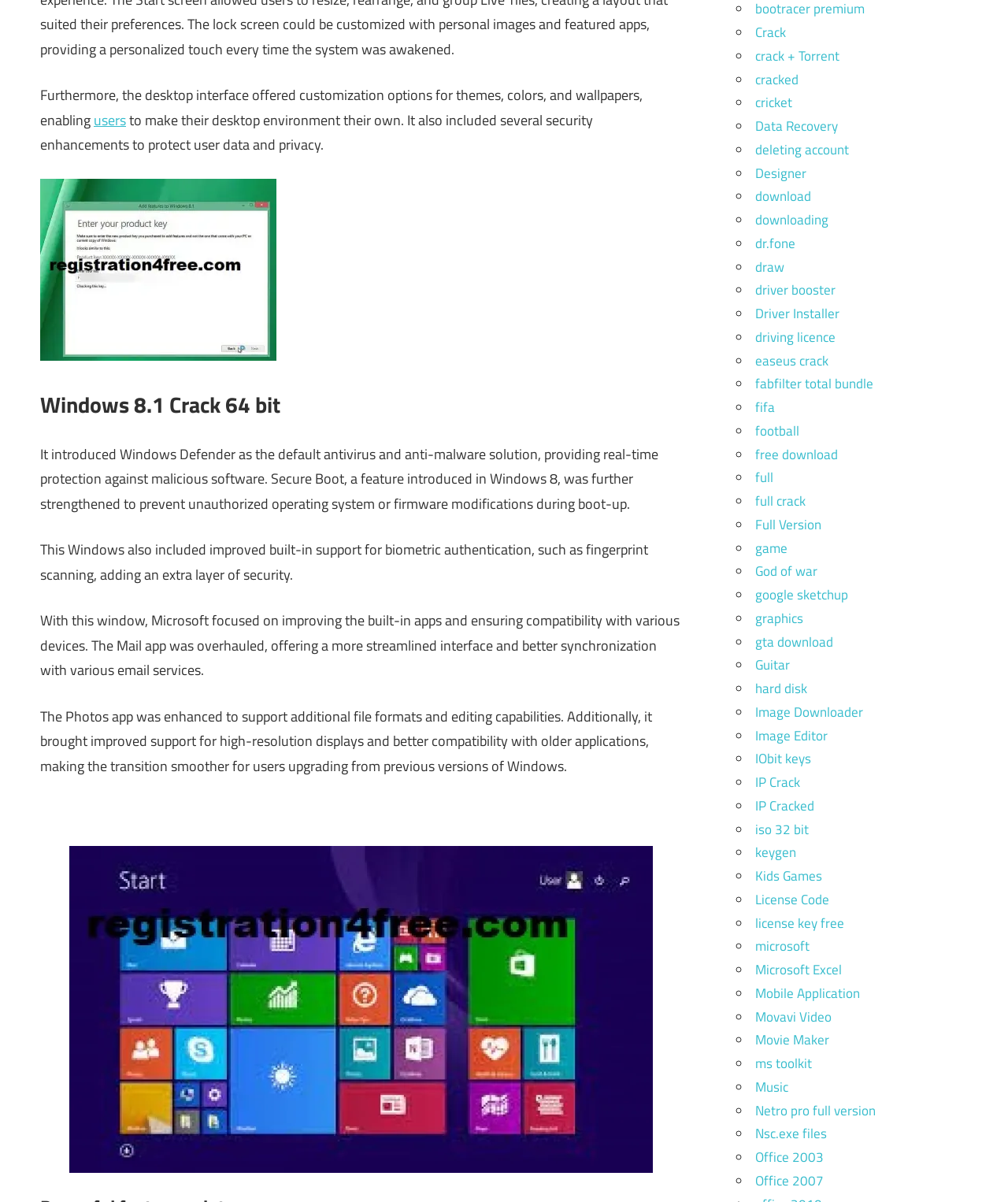Highlight the bounding box coordinates of the element that should be clicked to carry out the following instruction: "Click on 'free download'". The coordinates must be given as four float numbers ranging from 0 to 1, i.e., [left, top, right, bottom].

[0.749, 0.369, 0.831, 0.386]